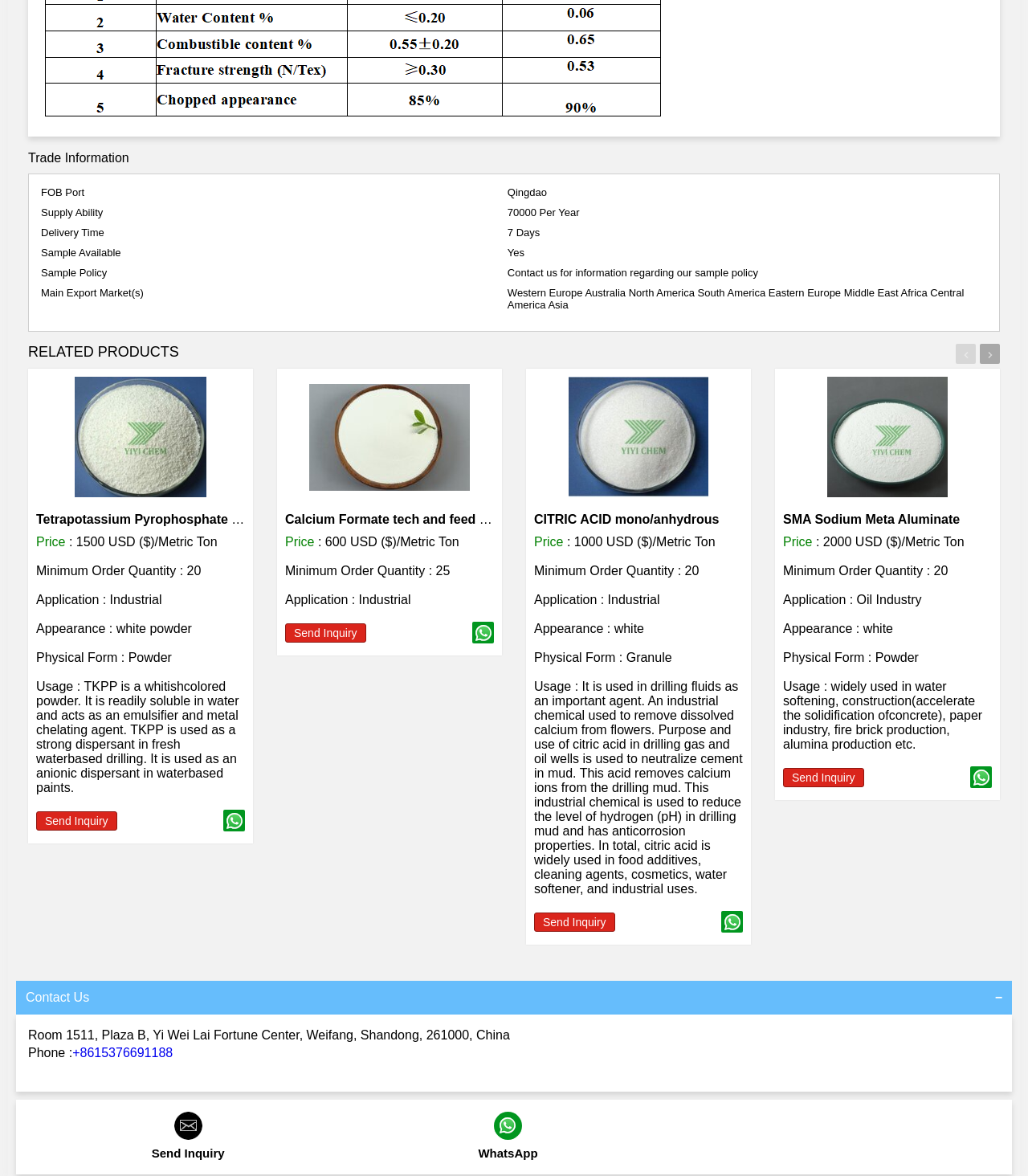Find the bounding box coordinates of the clickable area that will achieve the following instruction: "Click the 'whatsapp' link".

[0.217, 0.689, 0.238, 0.707]